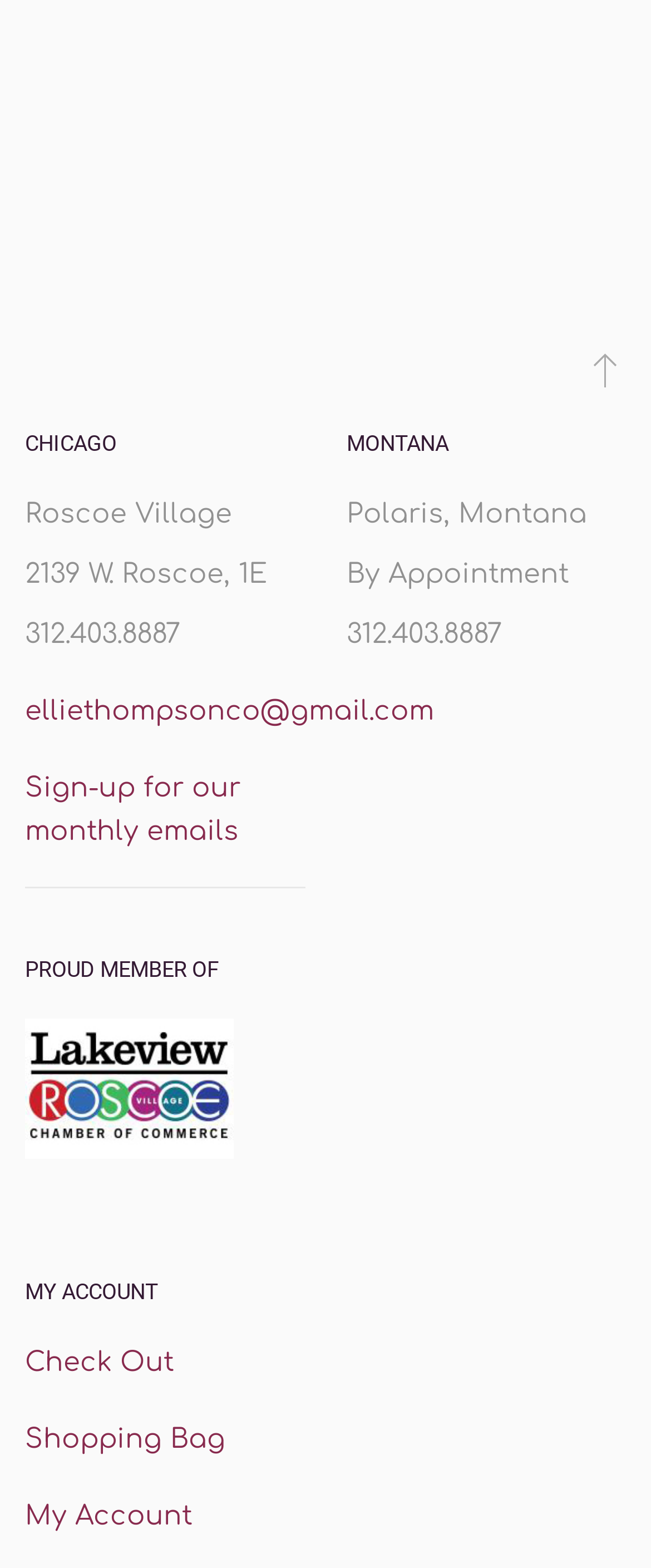What is the state mentioned on the right side of the webpage?
Based on the image, respond with a single word or phrase.

MONTANA